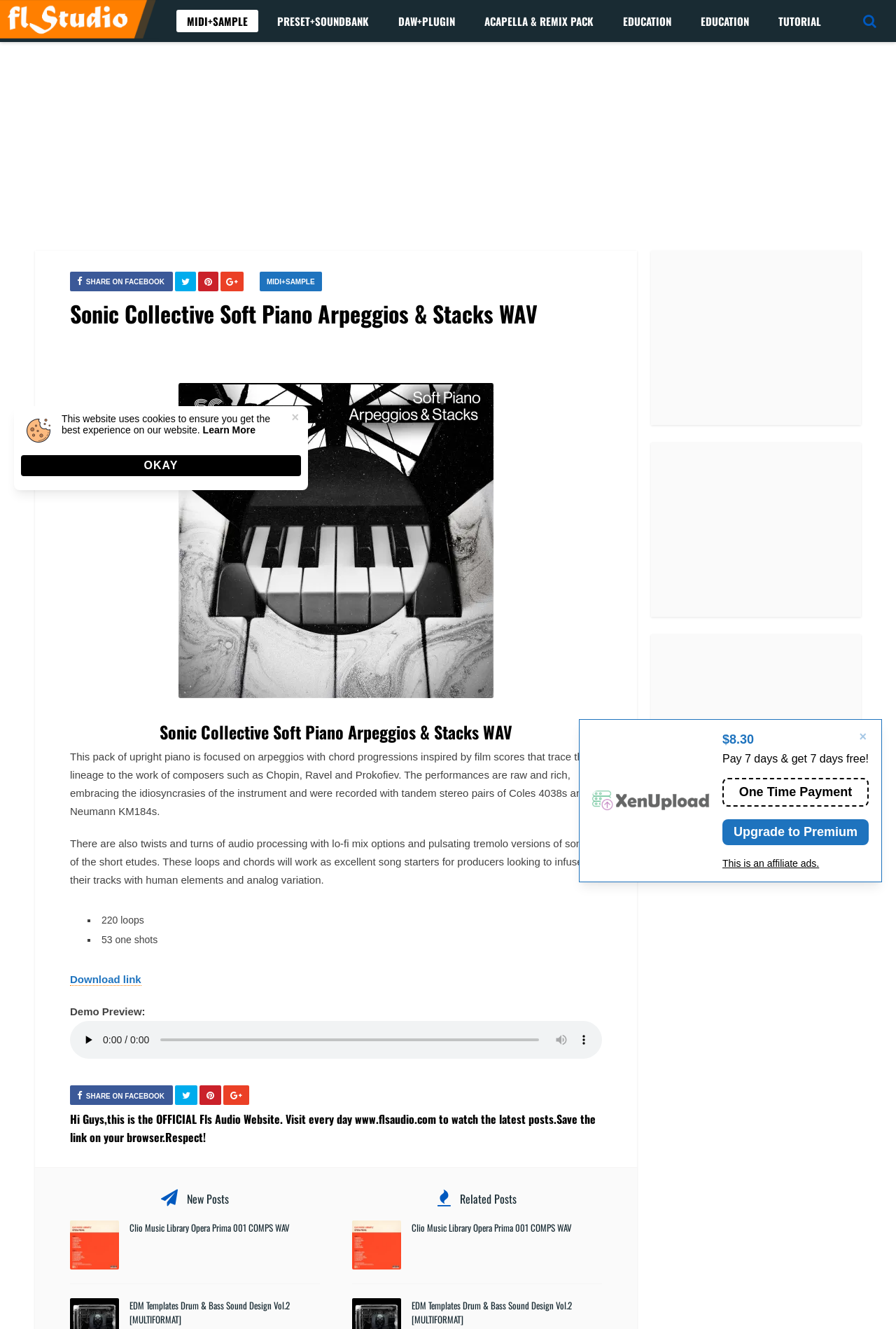How many loops are included in this pack?
Answer briefly with a single word or phrase based on the image.

220 loops